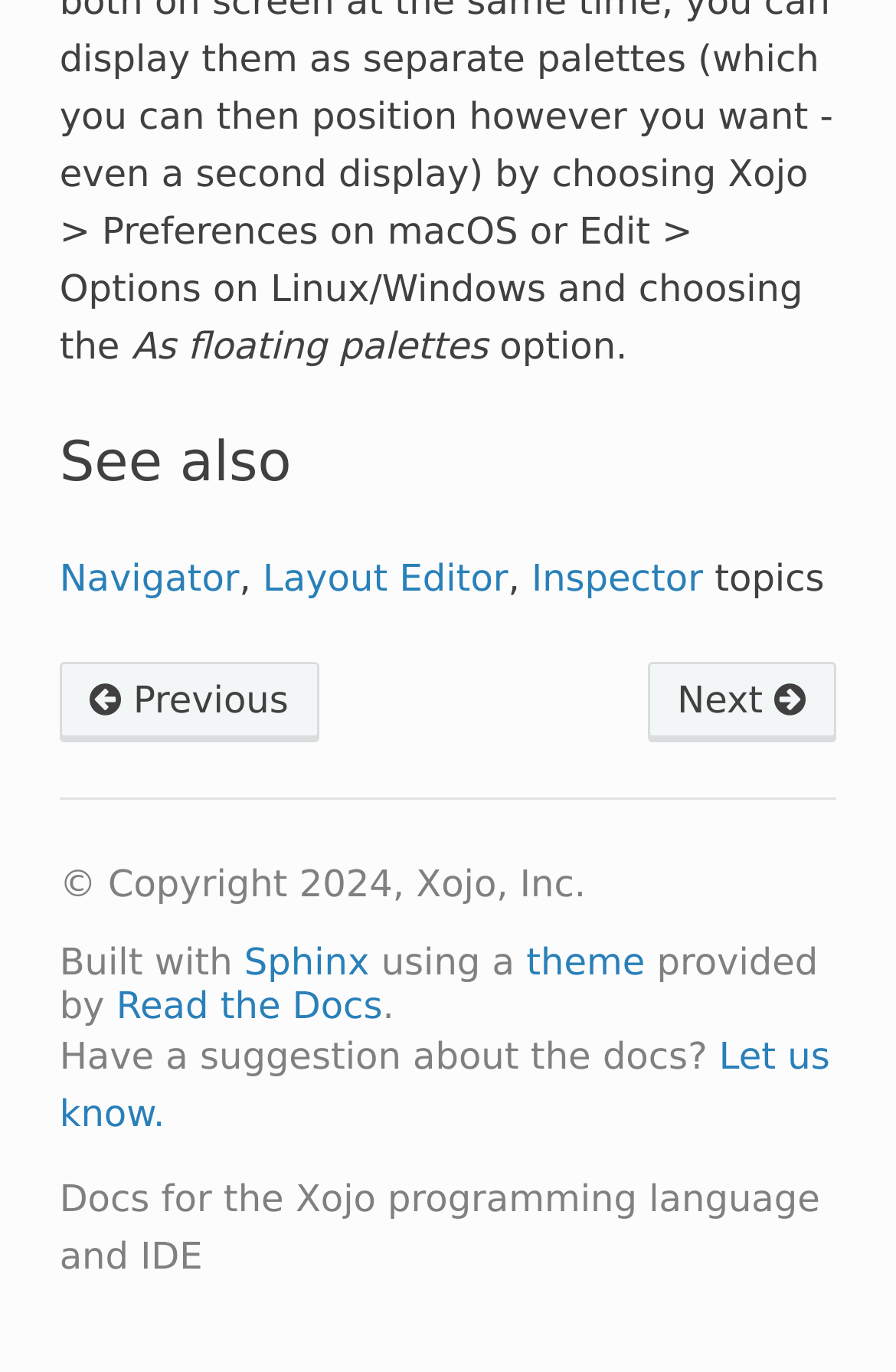Predict the bounding box coordinates of the area that should be clicked to accomplish the following instruction: "Go to Navigator". The bounding box coordinates should consist of four float numbers between 0 and 1, i.e., [left, top, right, bottom].

[0.066, 0.406, 0.267, 0.438]